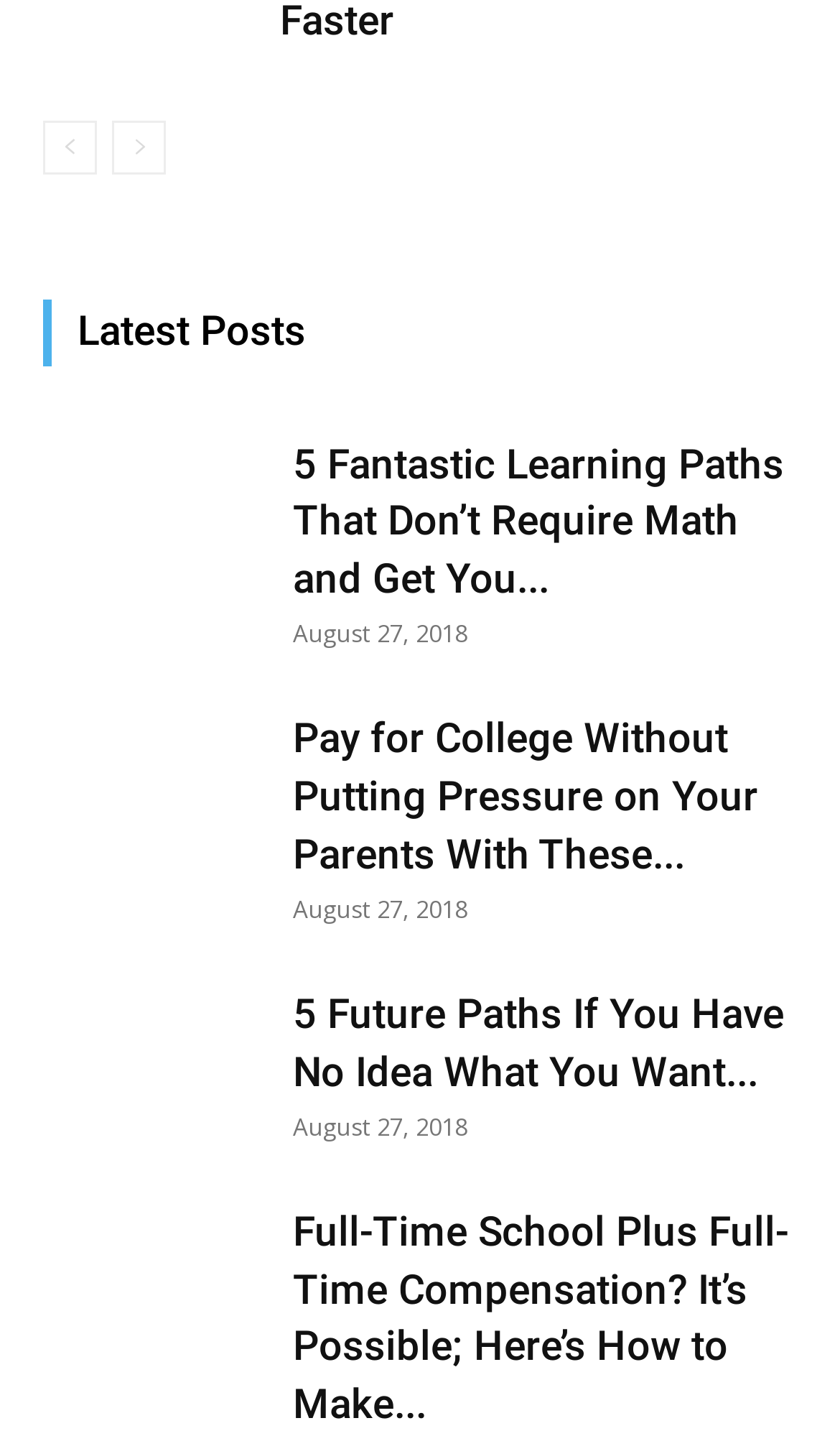Please specify the bounding box coordinates of the clickable region to carry out the following instruction: "go to previous page". The coordinates should be four float numbers between 0 and 1, in the format [left, top, right, bottom].

[0.051, 0.083, 0.115, 0.121]